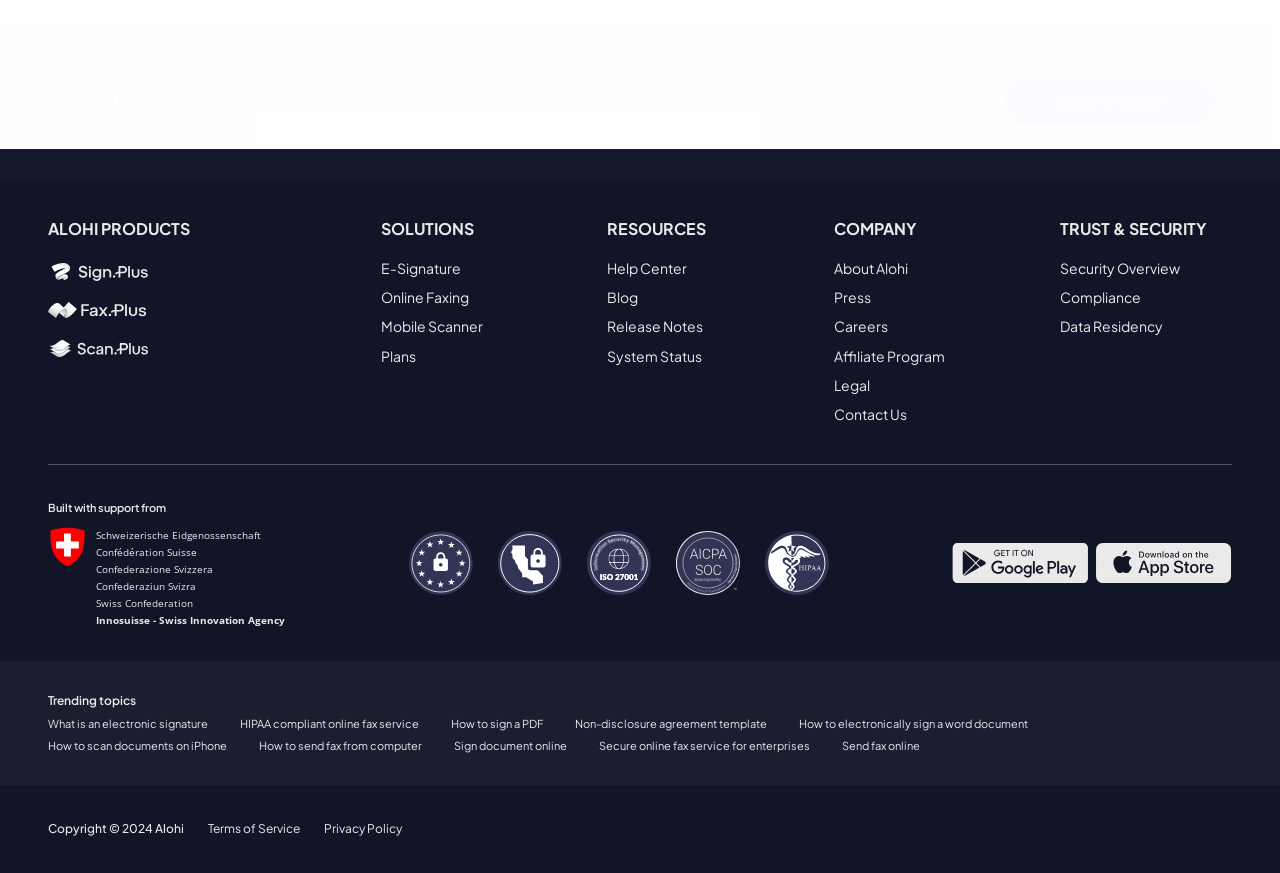Find the bounding box coordinates of the element to click in order to complete the given instruction: "Check 'Terms of Service'."

[0.162, 0.936, 0.234, 0.964]